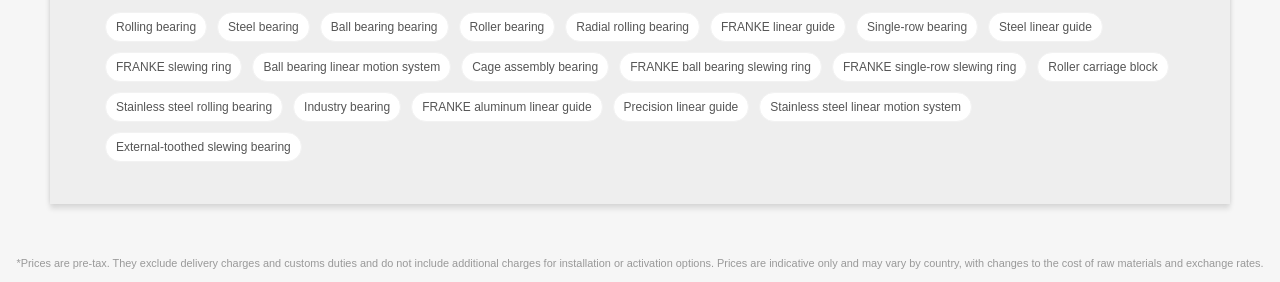What is the category of 'FRANKE linear guide'?
Using the image as a reference, answer the question with a short word or phrase.

Linear guide